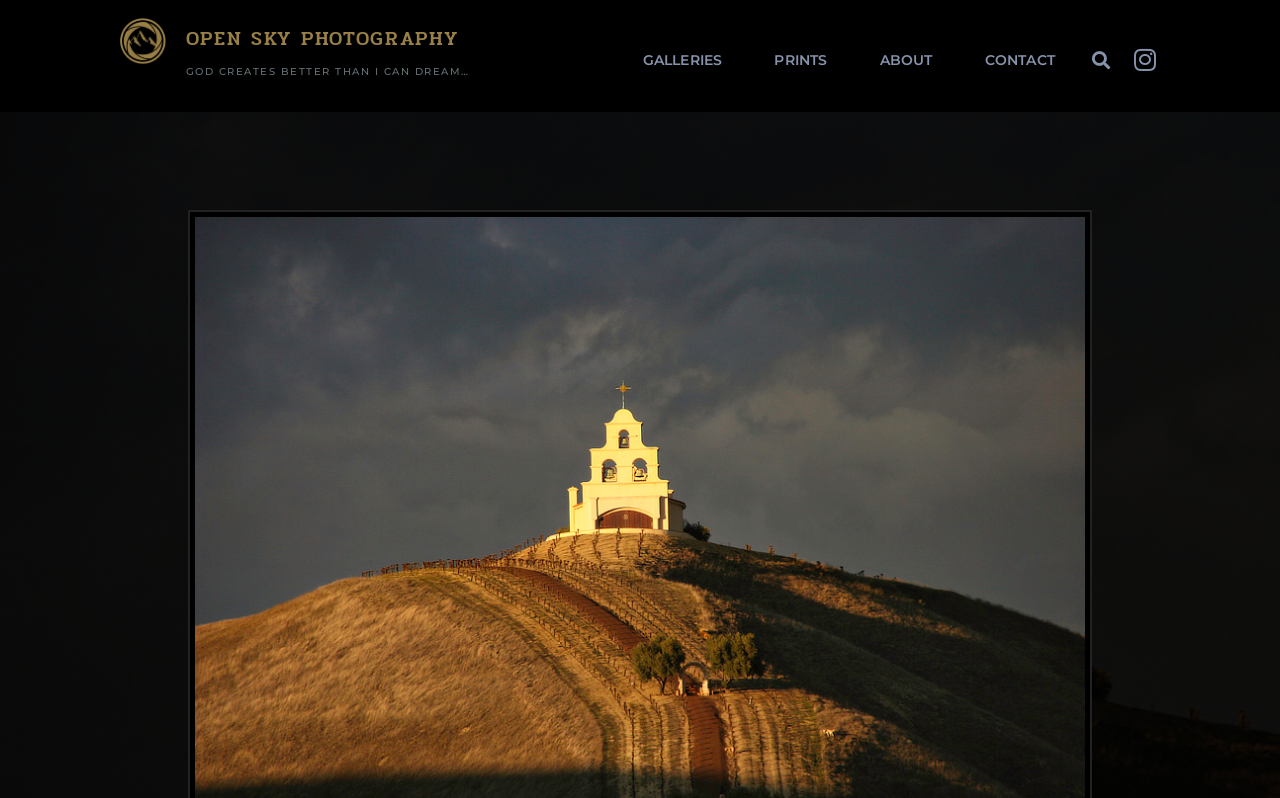How many buttons are in the navigation menu?
Please give a detailed and elaborate answer to the question.

I counted the number of buttons in the navigation menu by looking at the elements with the type 'button' and found four buttons labeled 'GALLERIES', 'PRINTS', 'ABOUT', and 'CONTACT'.